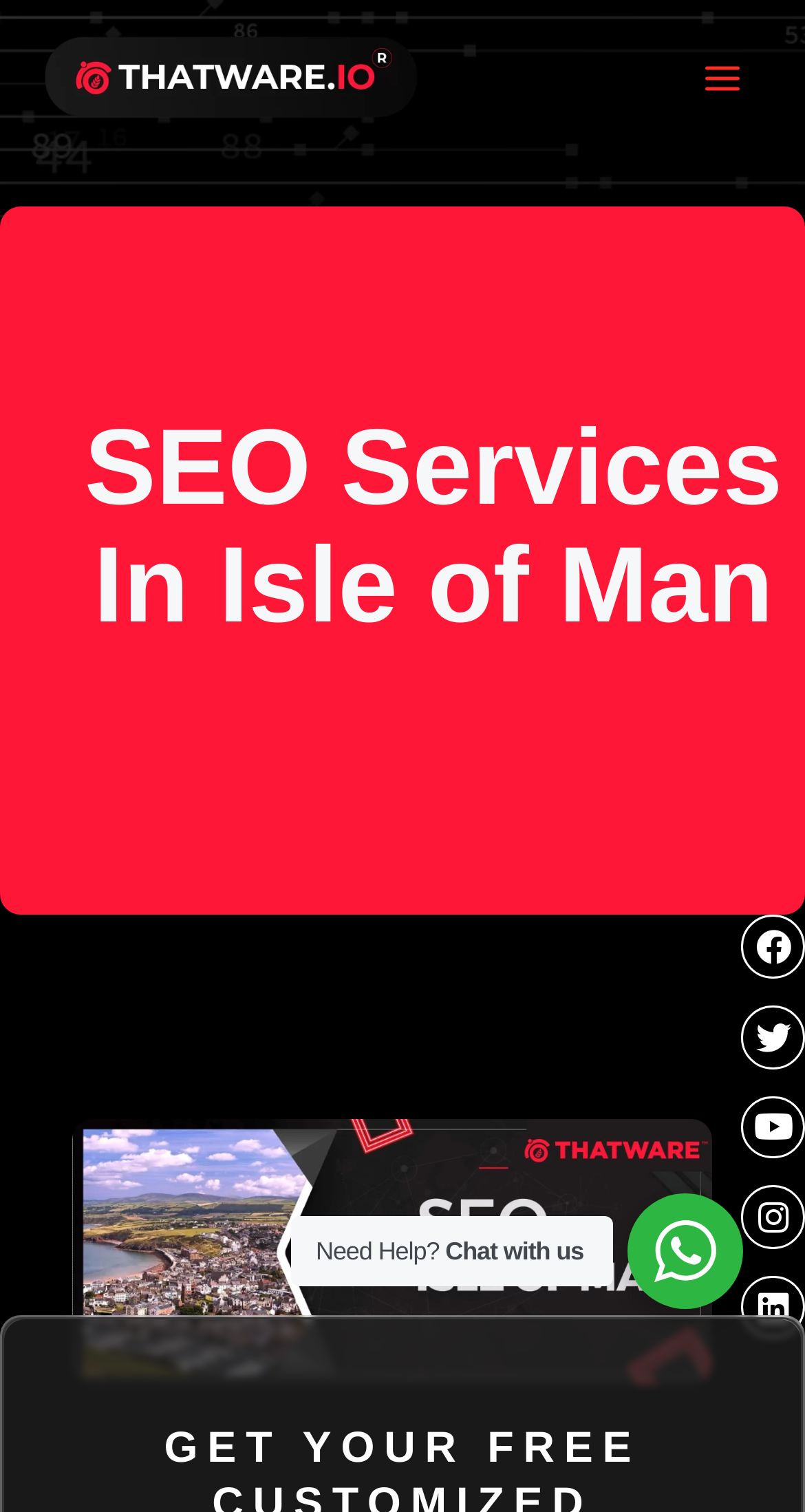Explain in detail what is displayed on the webpage.

The webpage is about Isle of Man Digital Transformation Services, with a focus on business solutions. At the top left, there is a link to "Thatware" accompanied by an image with the same name. On the top right, a "Main Menu" button is located, which is not expanded and has an associated image. 

Below the top section, a prominent heading "SEO Services In Isle of Man" is displayed, taking up a significant portion of the page. 

On the right side of the page, towards the bottom, there are five social media links: Facebook, Twitter, Youtube, Instagram, and Linkedin, each represented by an icon. 

In the lower middle section of the page, there are two static text elements: "Need Help?" and "Chat with us", which appear to be related to customer support or assistance.